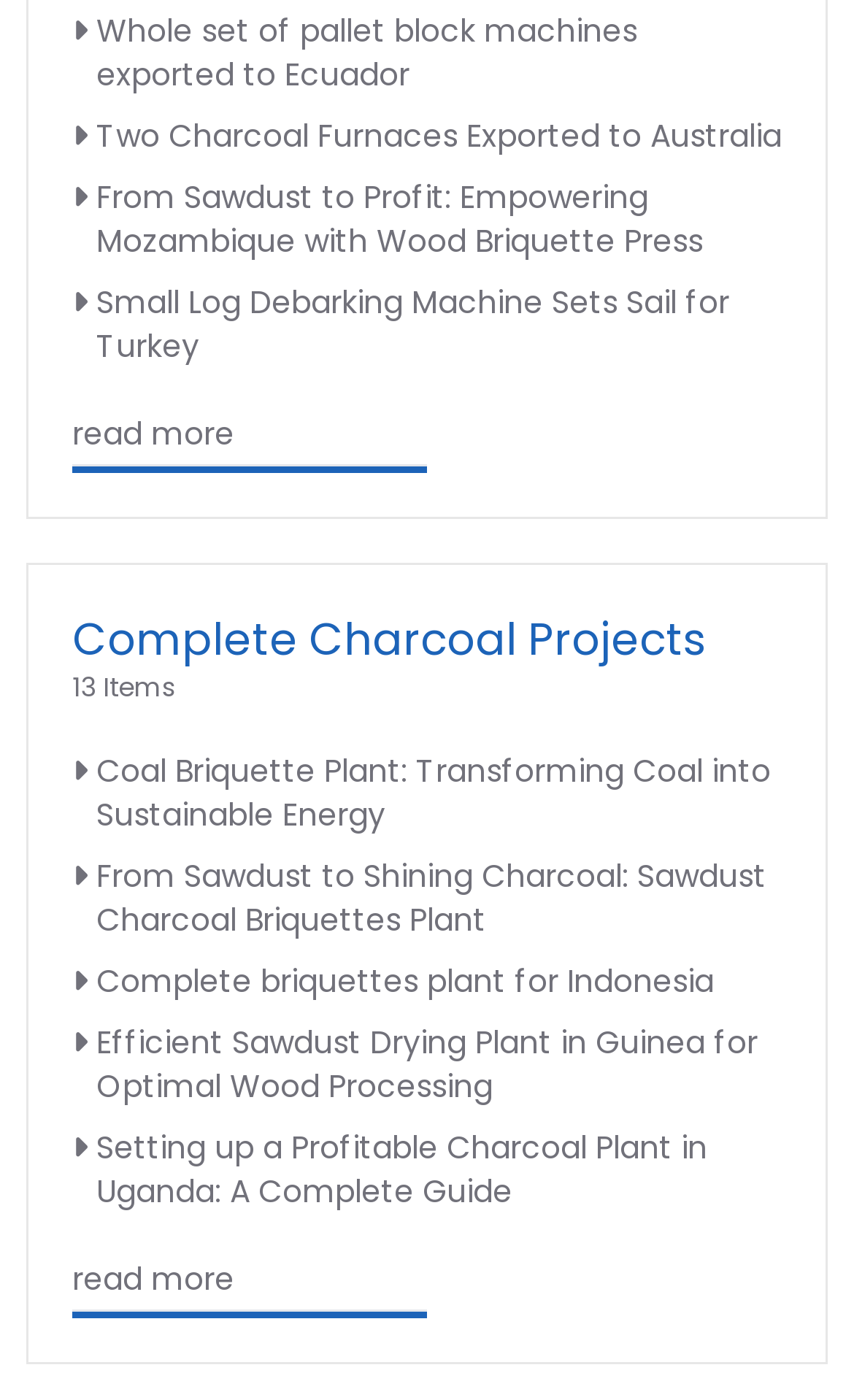Locate the bounding box coordinates for the element described below: "Complete briquettes plant for Indonesia". The coordinates must be four float values between 0 and 1, formatted as [left, top, right, bottom].

[0.085, 0.684, 0.836, 0.716]